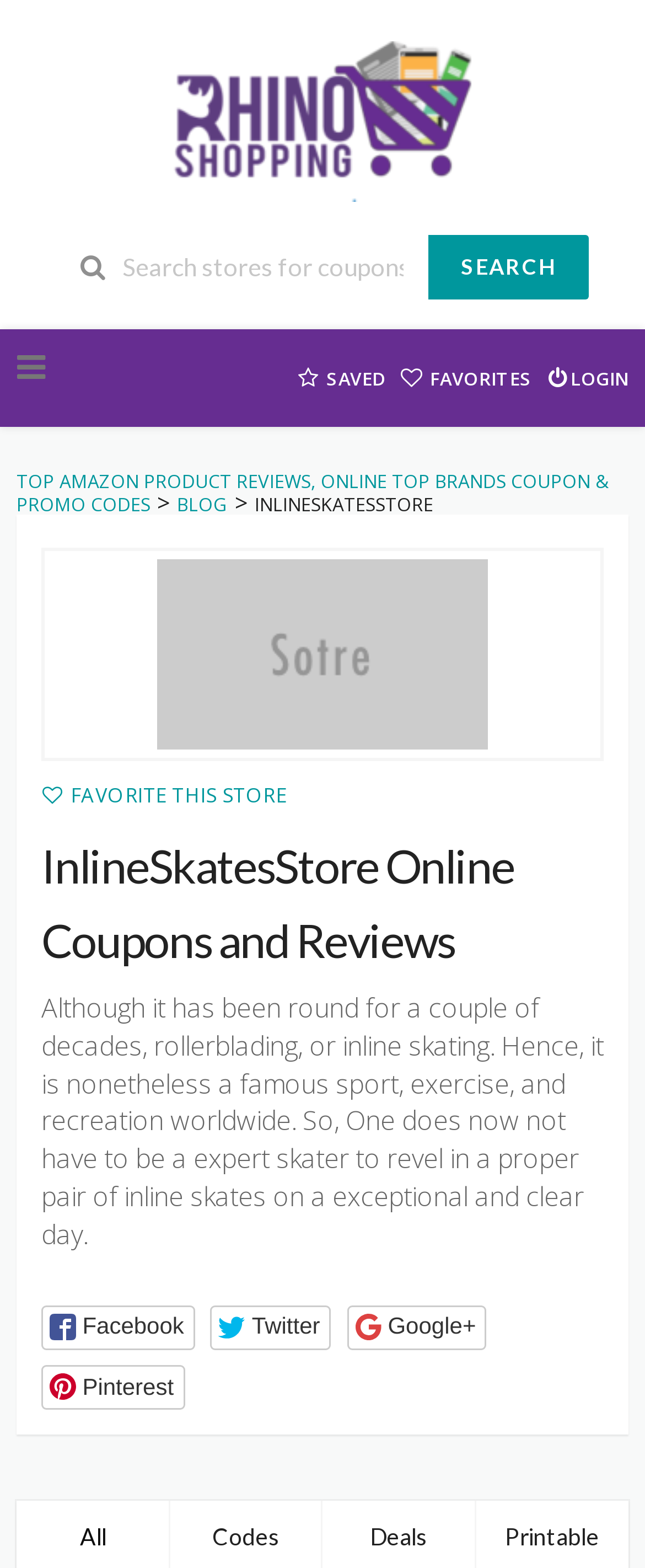Give a full account of the webpage's elements and their arrangement.

The webpage is about InlineSkatesStore, providing coupon codes, vouchers, customer reviews, and unbiased opinions. At the top, there is a link to "Top Amazon Product Reviews, Online Top Brands Coupon & Promo Codes" accompanied by an image. Below this, there is a search bar with a "SEARCH" button, allowing users to search for coupons and deals.

On the top-right corner, there are links to "SAVED", "FAVORITES", and "LOGIN" options. Below these links, there is a prominent link to "TOP AMAZON PRODUCT REVIEWS, ONLINE TOP BRANDS COUPON & PROMO CODES" again, followed by a "BLOG" link and the store's name "INLINESKATESSTORE" in bold text.

The main content of the page starts with a link to "Shop InlineSkatesStore" and a "FAVORITE THIS STORE" option. The heading "InlineSkatesStore Online Coupons and Reviews" is followed by a descriptive text about inline skating, its popularity, and the importance of a good pair of inline skates.

At the bottom of the page, there are social media buttons for Facebook, Twitter, Google+, and Pinterest, each accompanied by an image.